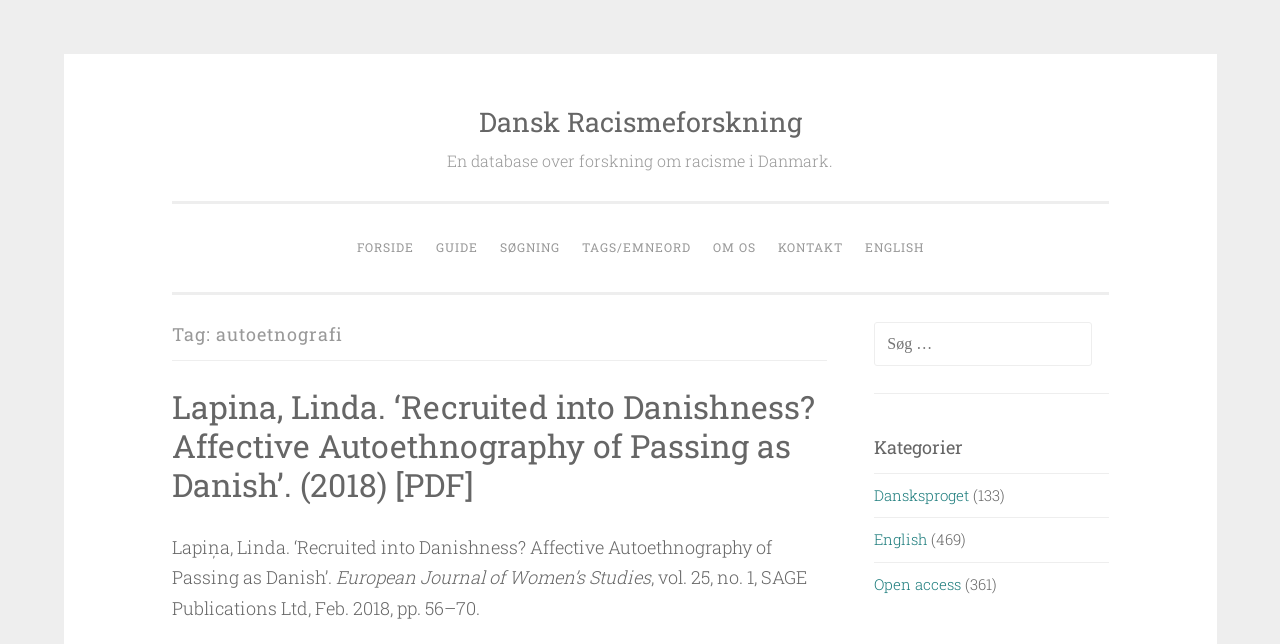What is the main topic of this webpage?
Analyze the image and deliver a detailed answer to the question.

Based on the webpage's title and the links provided, it appears that the main topic of this webpage is racism research, specifically in Denmark.